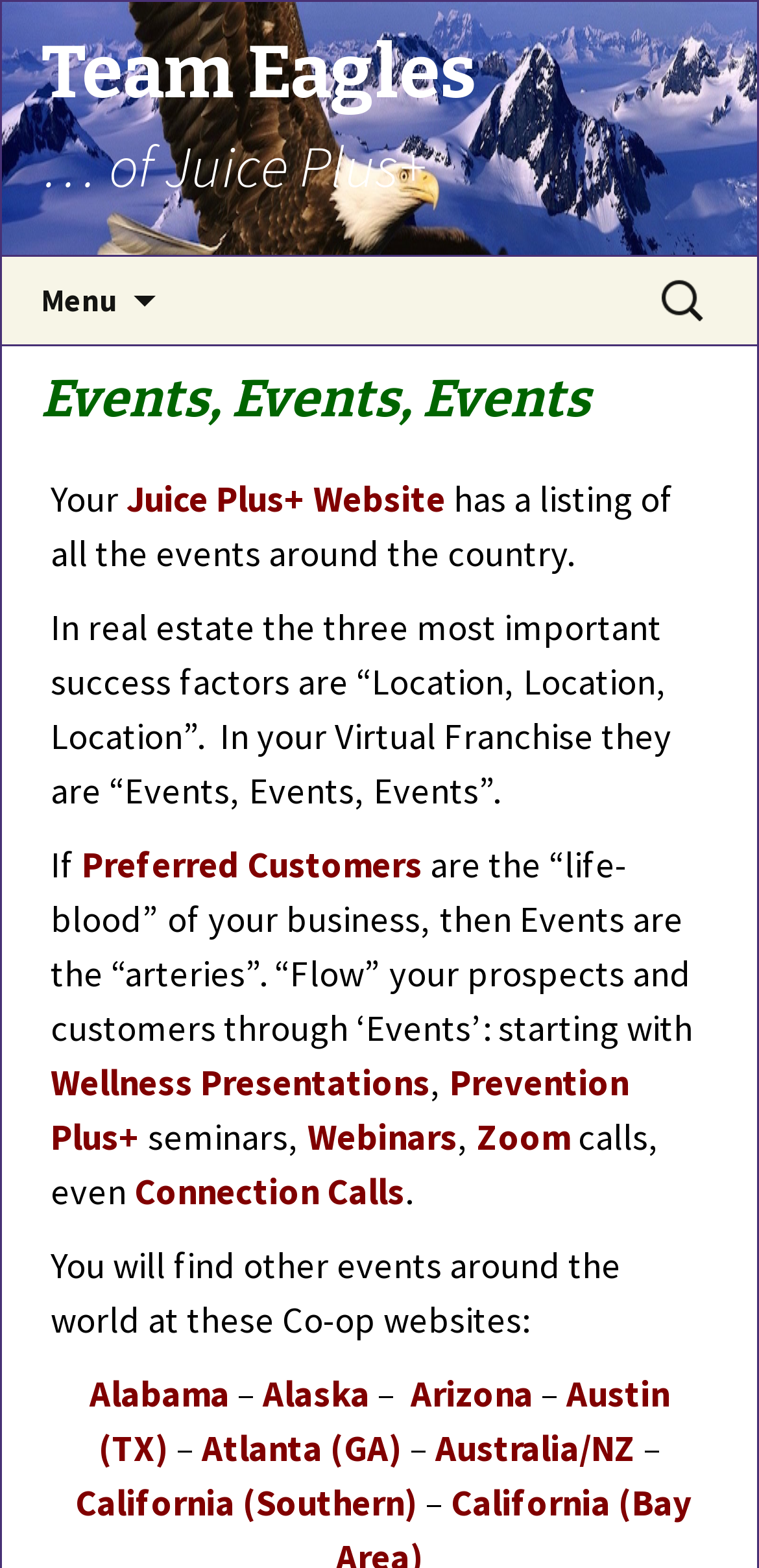Can you provide the bounding box coordinates for the element that should be clicked to implement the instruction: "Visit Juice Plus+ Website"?

[0.167, 0.304, 0.587, 0.332]